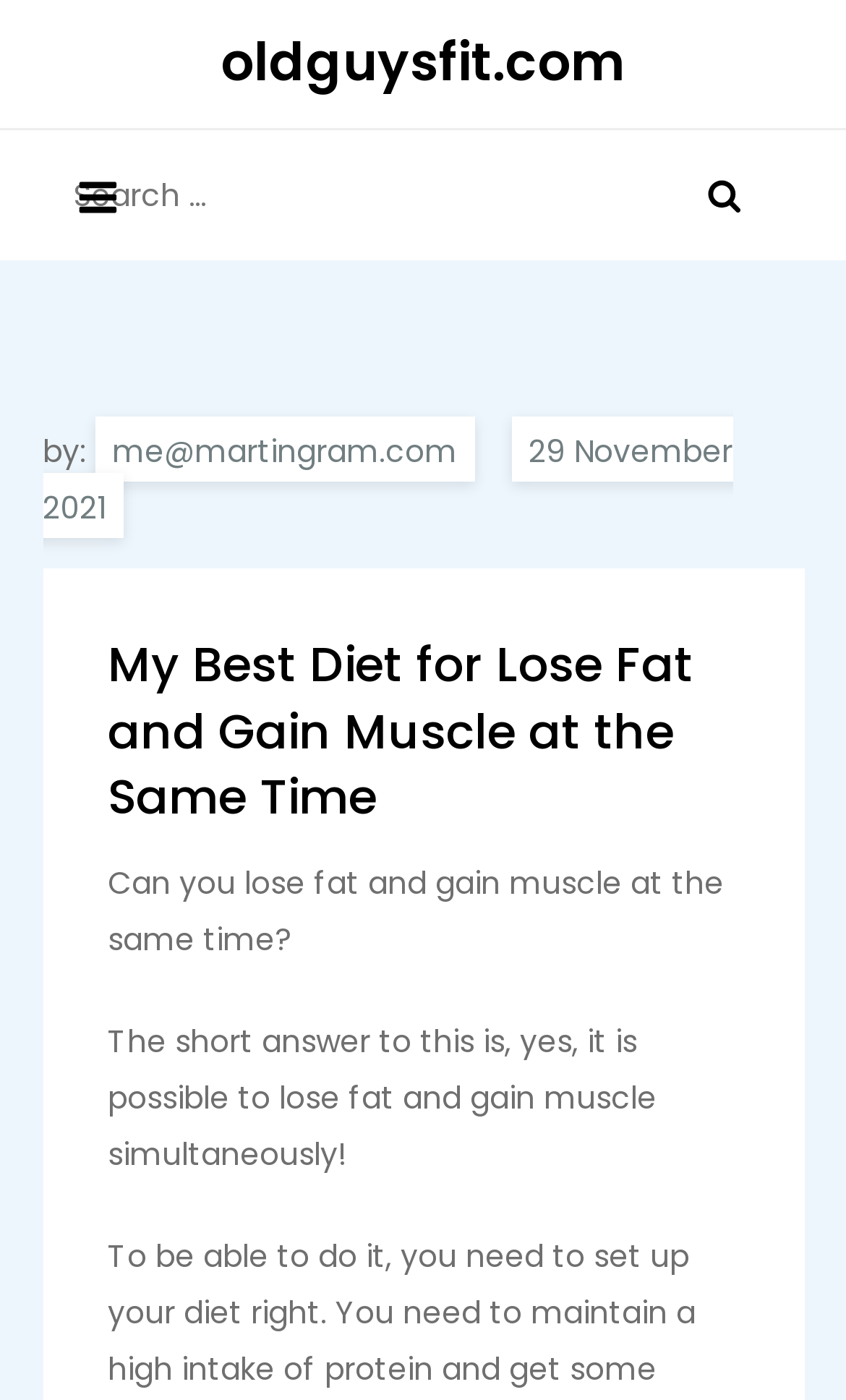Determine the bounding box of the UI component based on this description: "parent_node: Search for: value="Search"". The bounding box coordinates should be four float values between 0 and 1, i.e., [left, top, right, bottom].

[0.79, 0.093, 0.923, 0.186]